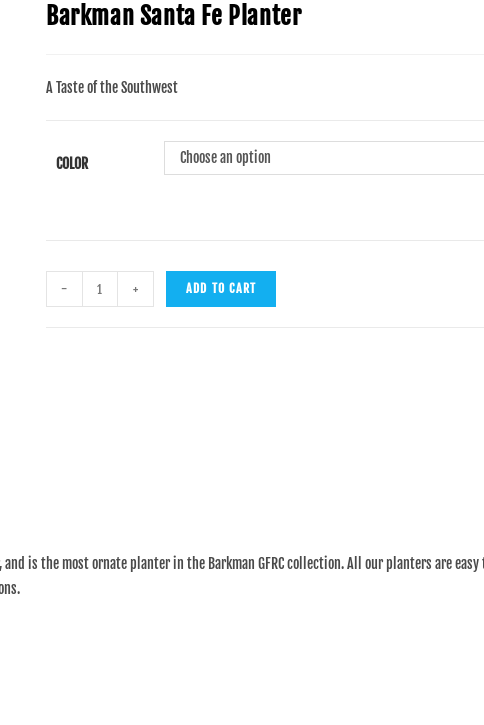What is the purpose of the quantity selector?
Please ensure your answer to the question is detailed and covers all necessary aspects.

The quantity selector is a feature that allows customers to adjust the amount of planters they wish to purchase, making it easy to customize their order according to their needs.